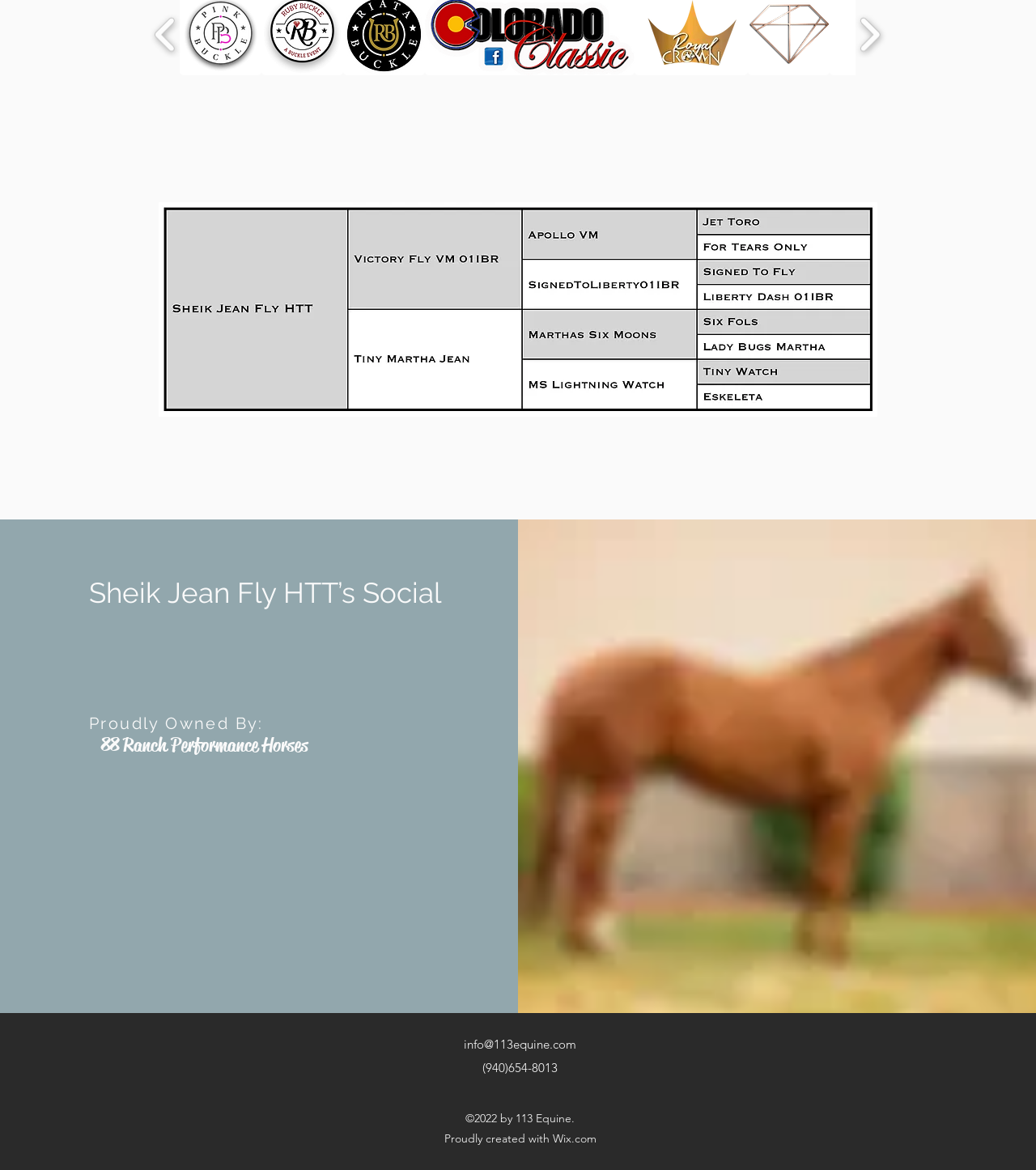Carefully observe the image and respond to the question with a detailed answer:
What is the contact email?

The contact email can be found at the bottom of the webpage, in the link 'info@113equine.com'.